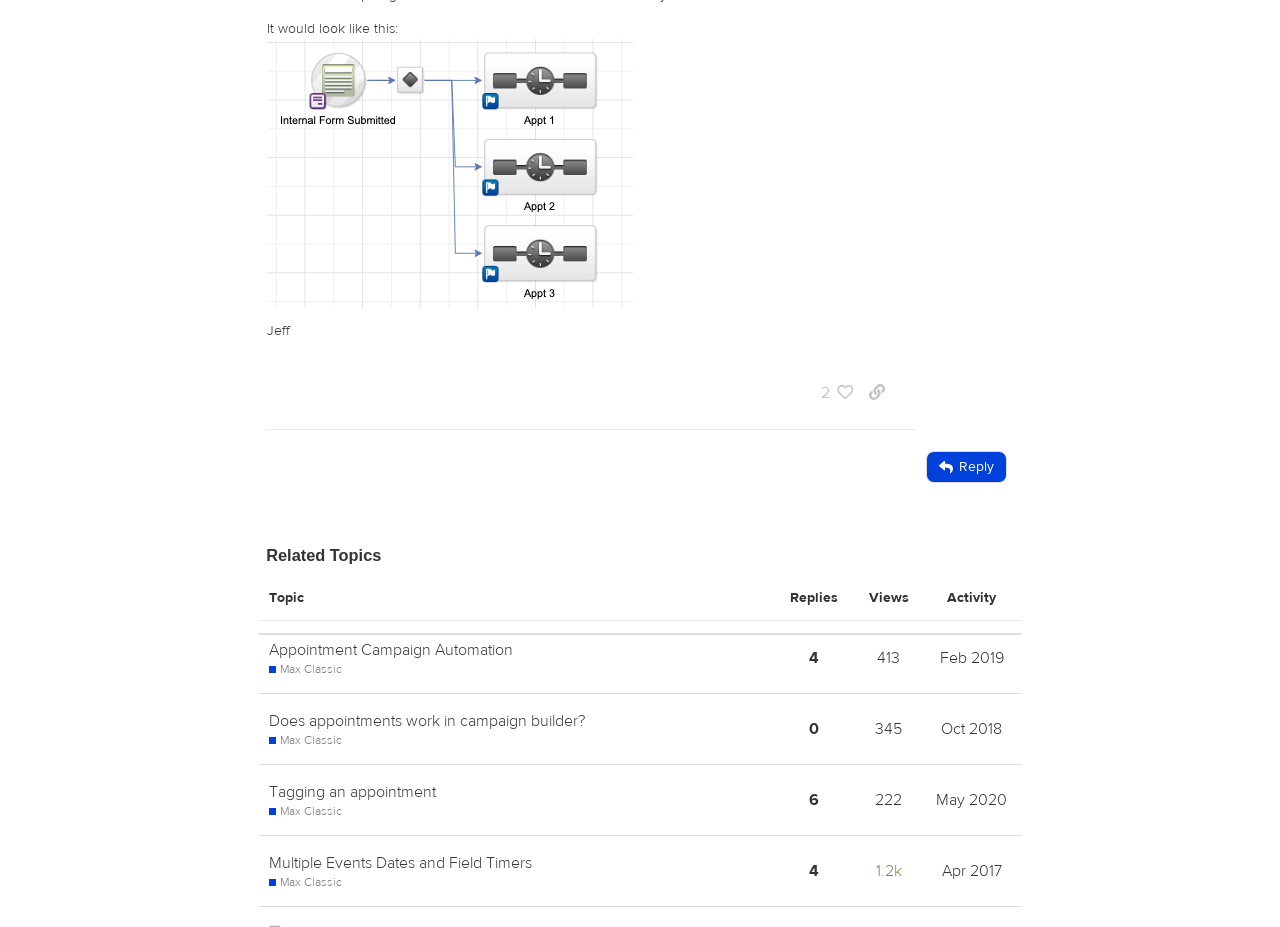How many people liked this post?
Using the visual information from the image, give a one-word or short-phrase answer.

2